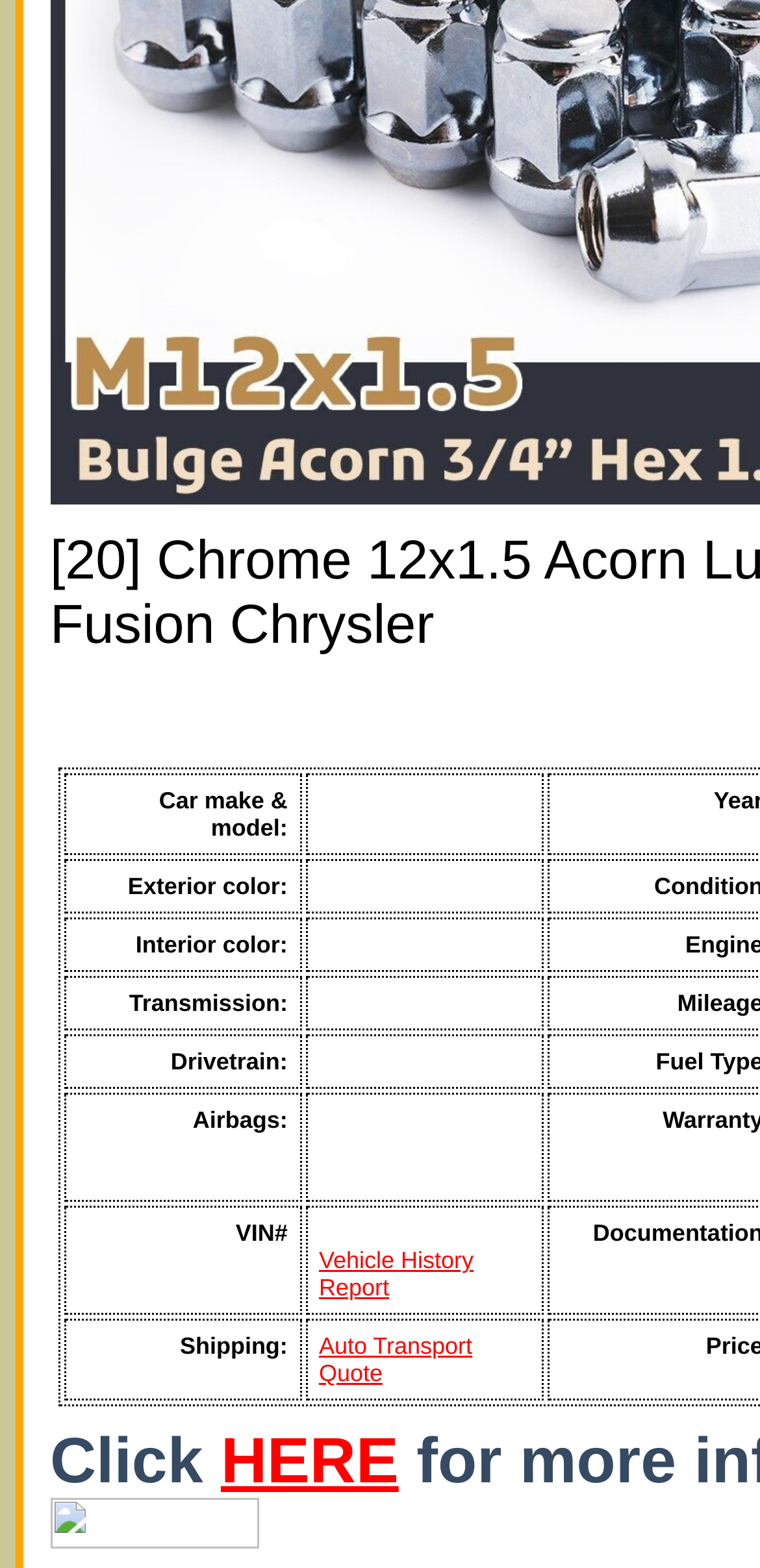Please answer the following question as detailed as possible based on the image: 
What is the purpose of the 'Vehicle History Report' link?

The 'Vehicle History Report' link is likely used to view a report about the vehicle's history, as indicated by the text 'Vehicle History Report' in the gridcell element and the link element.